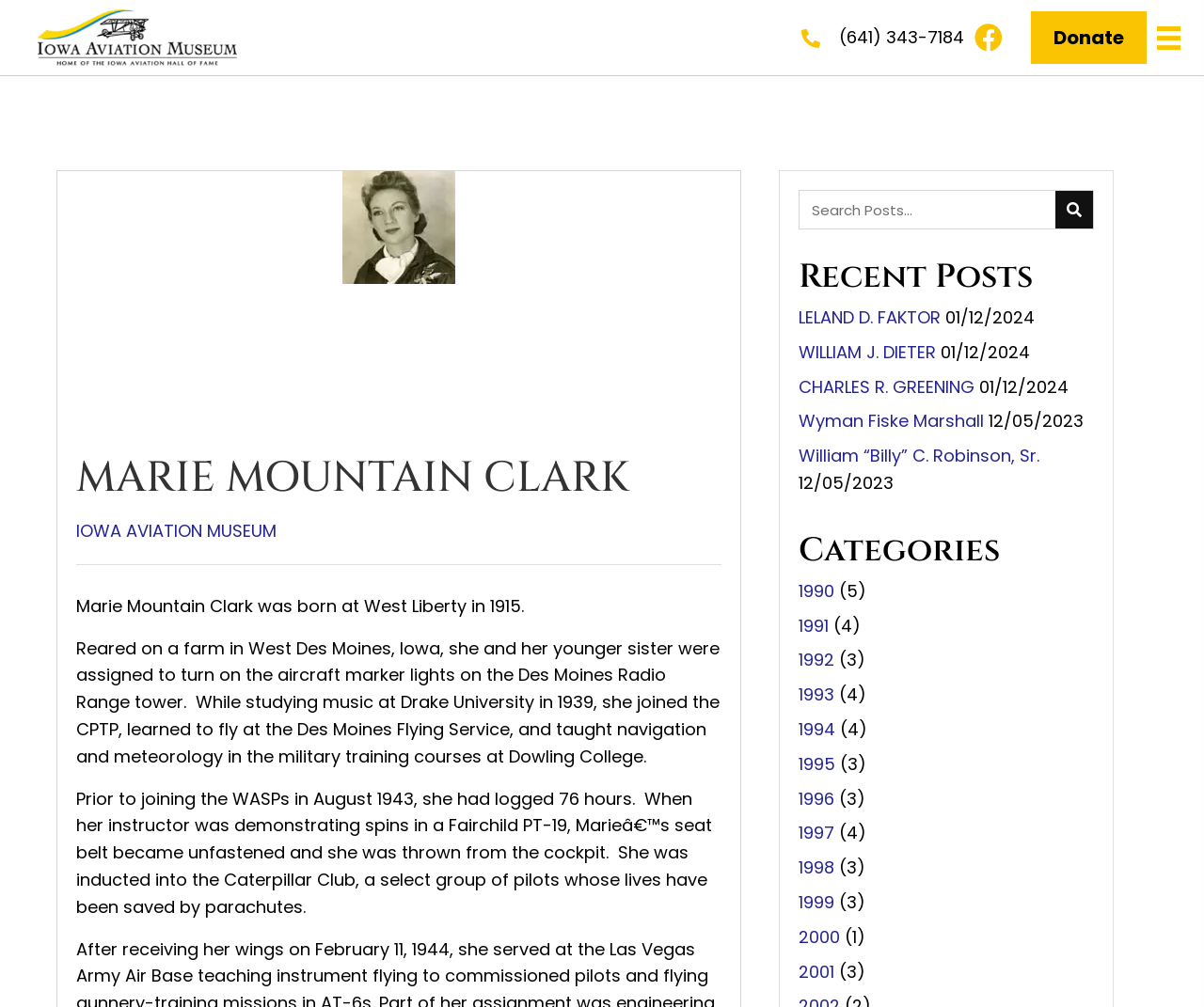What are the categories listed on this webpage?
Look at the screenshot and give a one-word or phrase answer.

Years